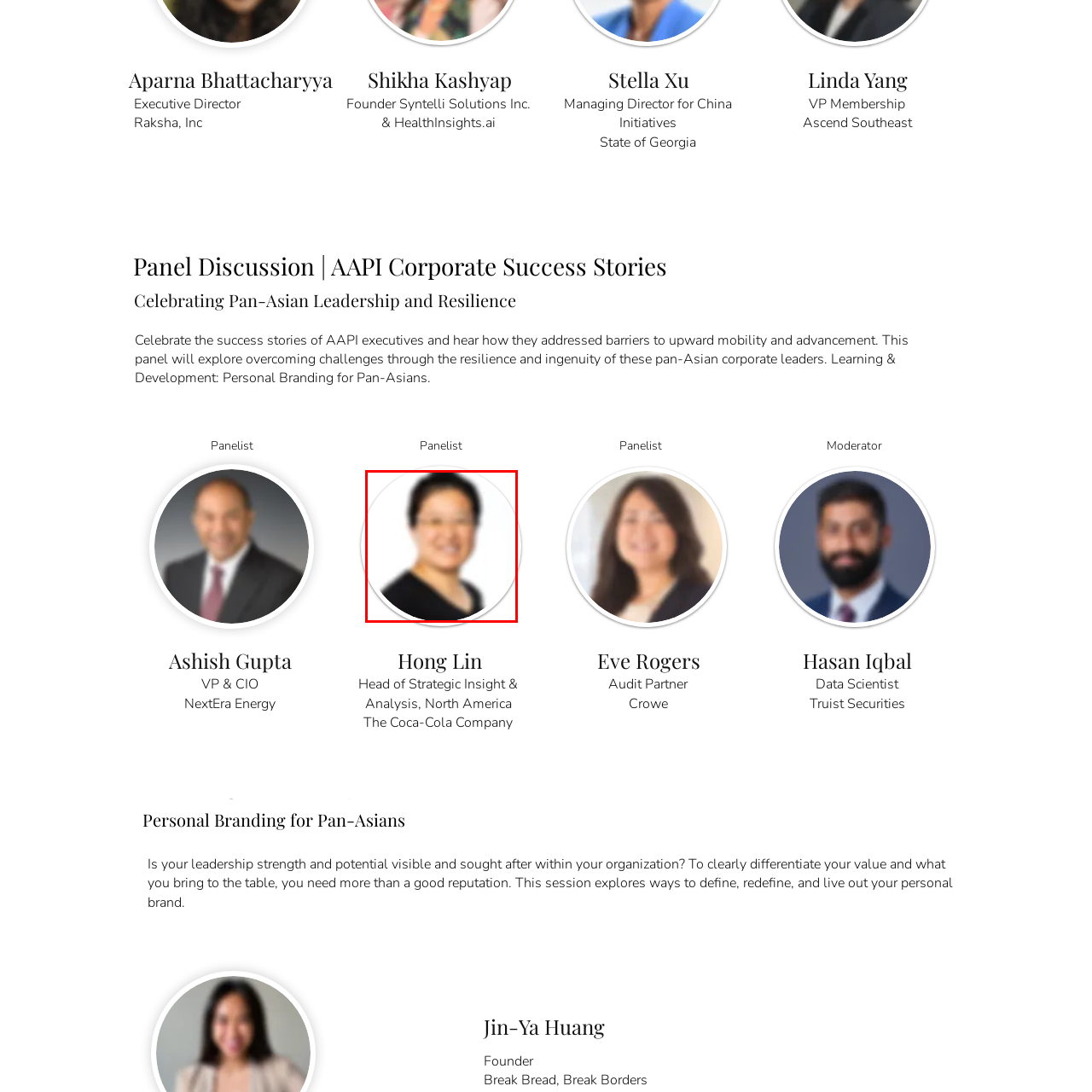What is the theme of the panel discussion?
Analyze the image within the red frame and provide a concise answer using only one word or a short phrase.

Celebrating Pan-Asian Leadership and Resilience